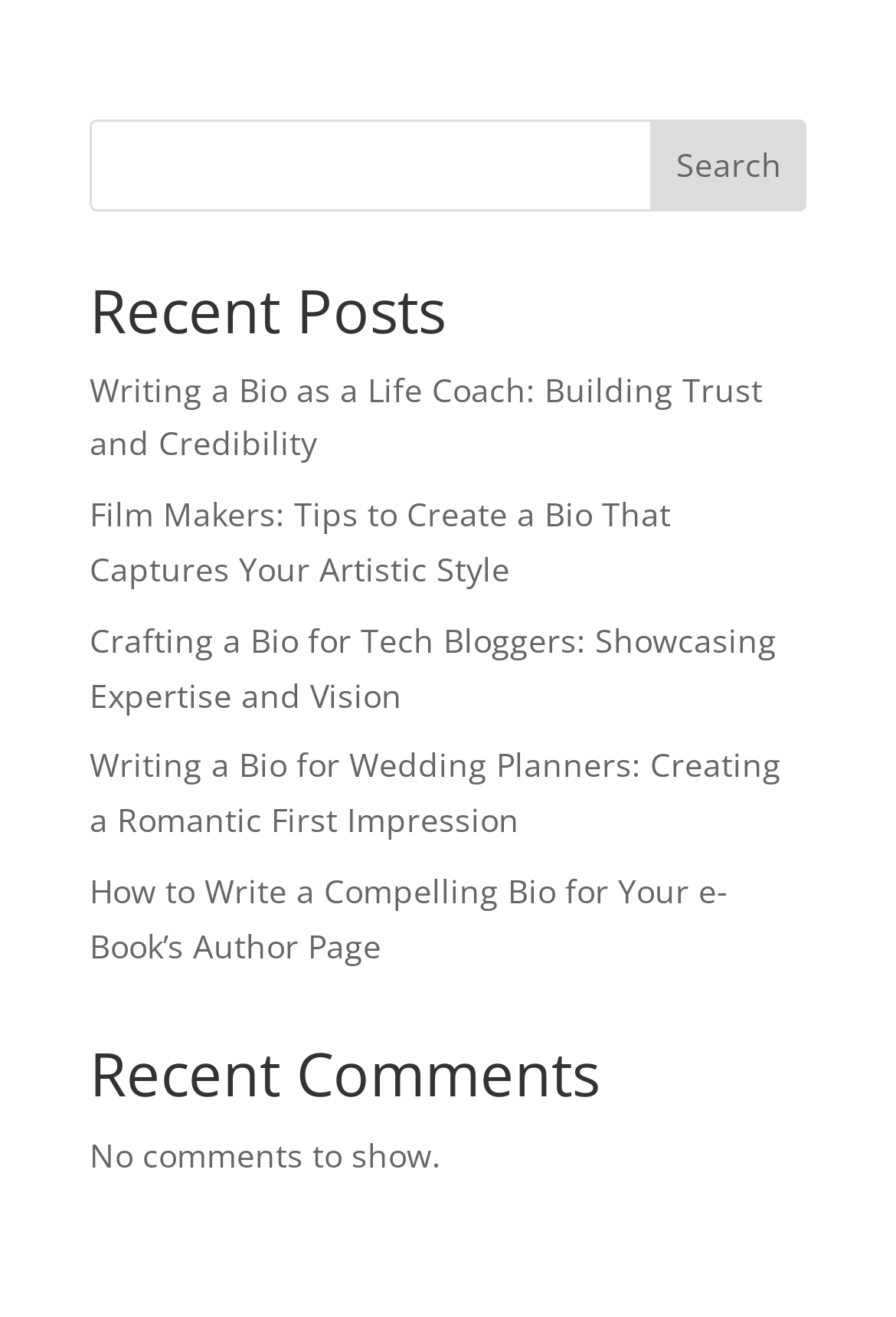Given the element description, predict the bounding box coordinates in the format (top-left x, top-left y, bottom-right x, bottom-right y). Make sure all values are between 0 and 1. Here is the element description: Search

[0.727, 0.09, 0.9, 0.16]